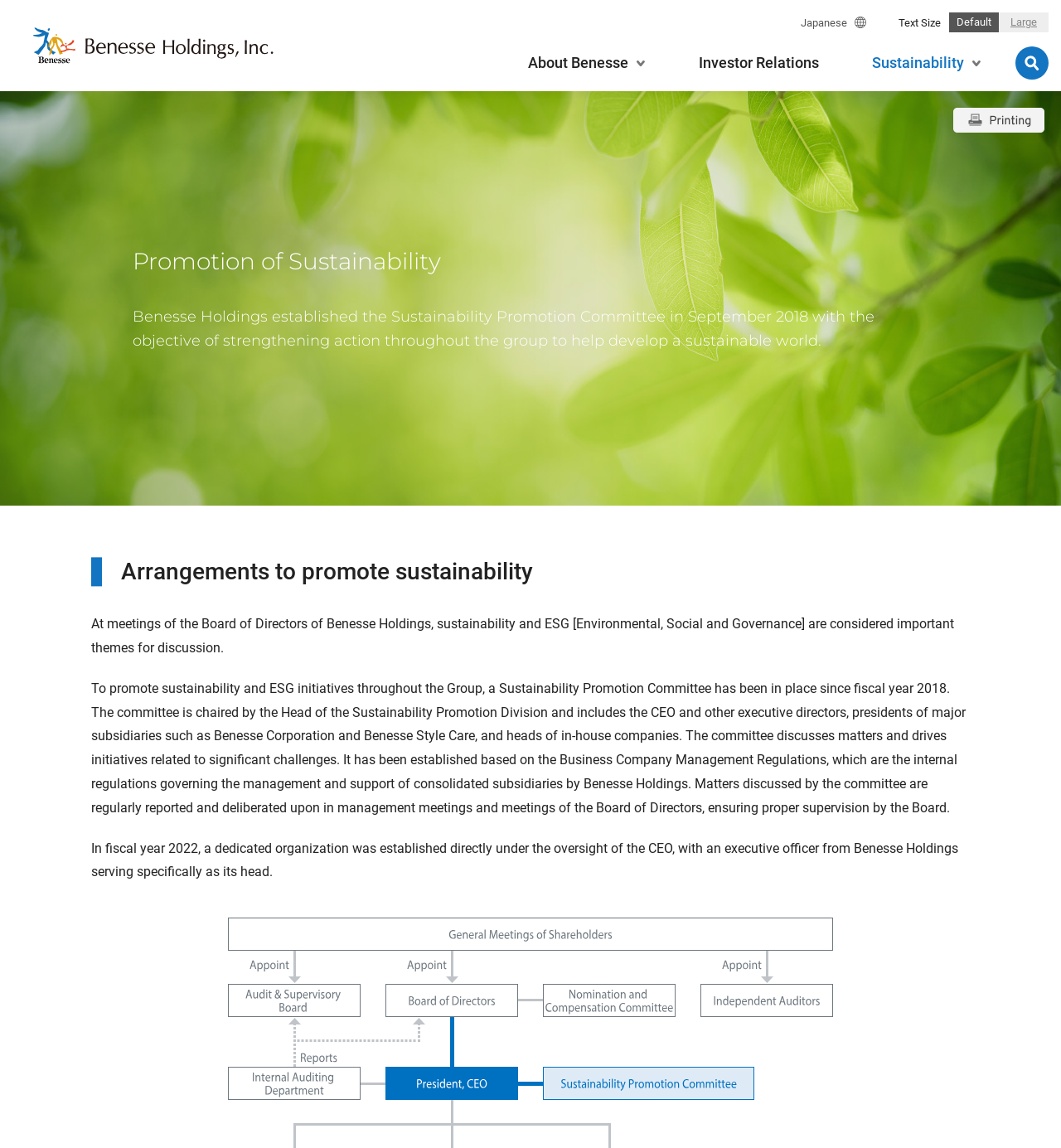Who chairs the Sustainability Promotion Committee?
Please describe in detail the information shown in the image to answer the question.

I found the answer by reading the paragraph that describes the composition of the Sustainability Promotion Committee, which mentions that the committee is chaired by the Head of the Sustainability Promotion Division.